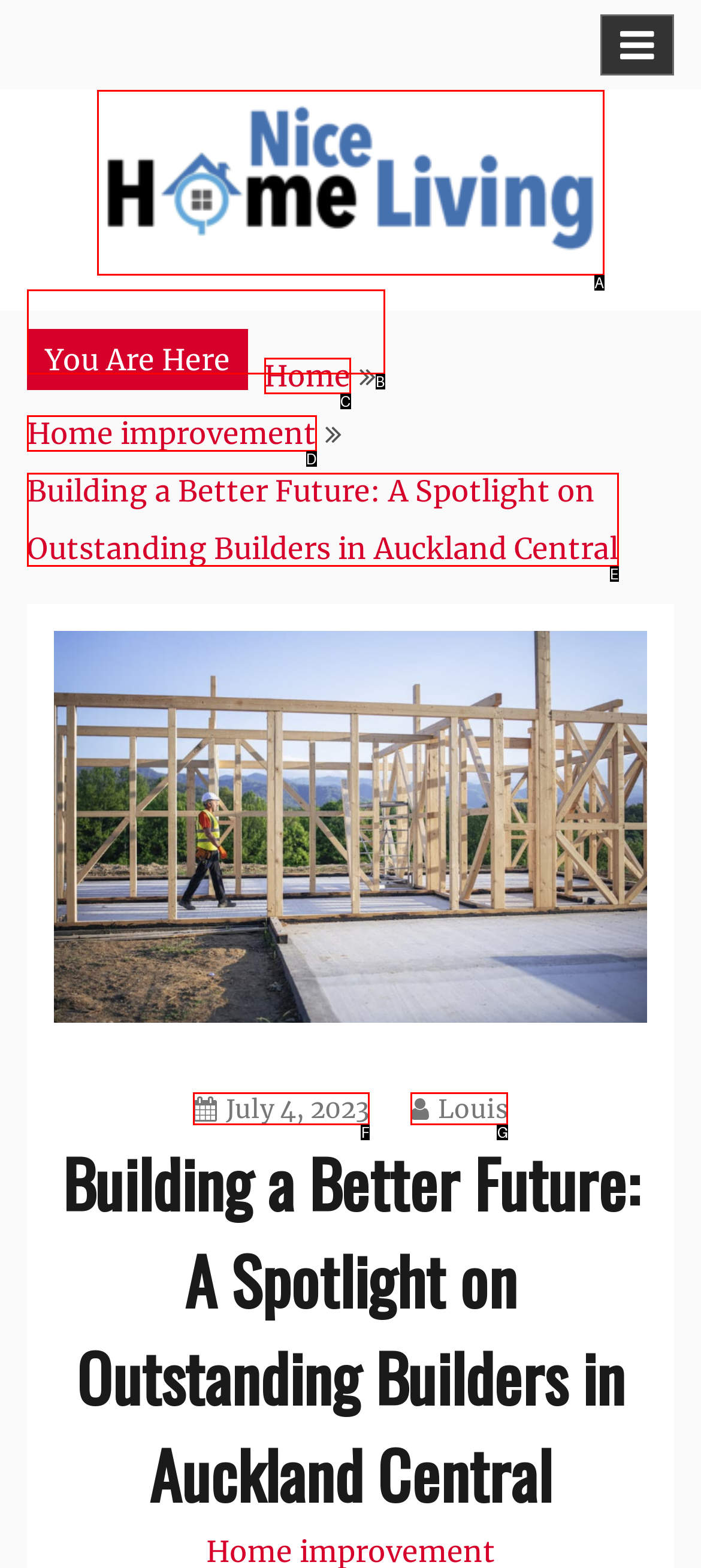From the options shown, which one fits the description: Home improvement? Respond with the appropriate letter.

D